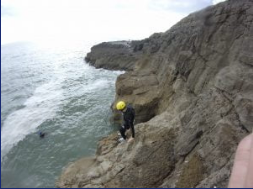What is the combination of activities involved in coasteering?
Answer the question with a detailed and thorough explanation.

According to the caption, coasteering combines elements of climbing, swimming, and jumping into the ocean. This implies that coasteering is a multi-disciplinary outdoor pursuit that requires a range of skills and physical abilities.